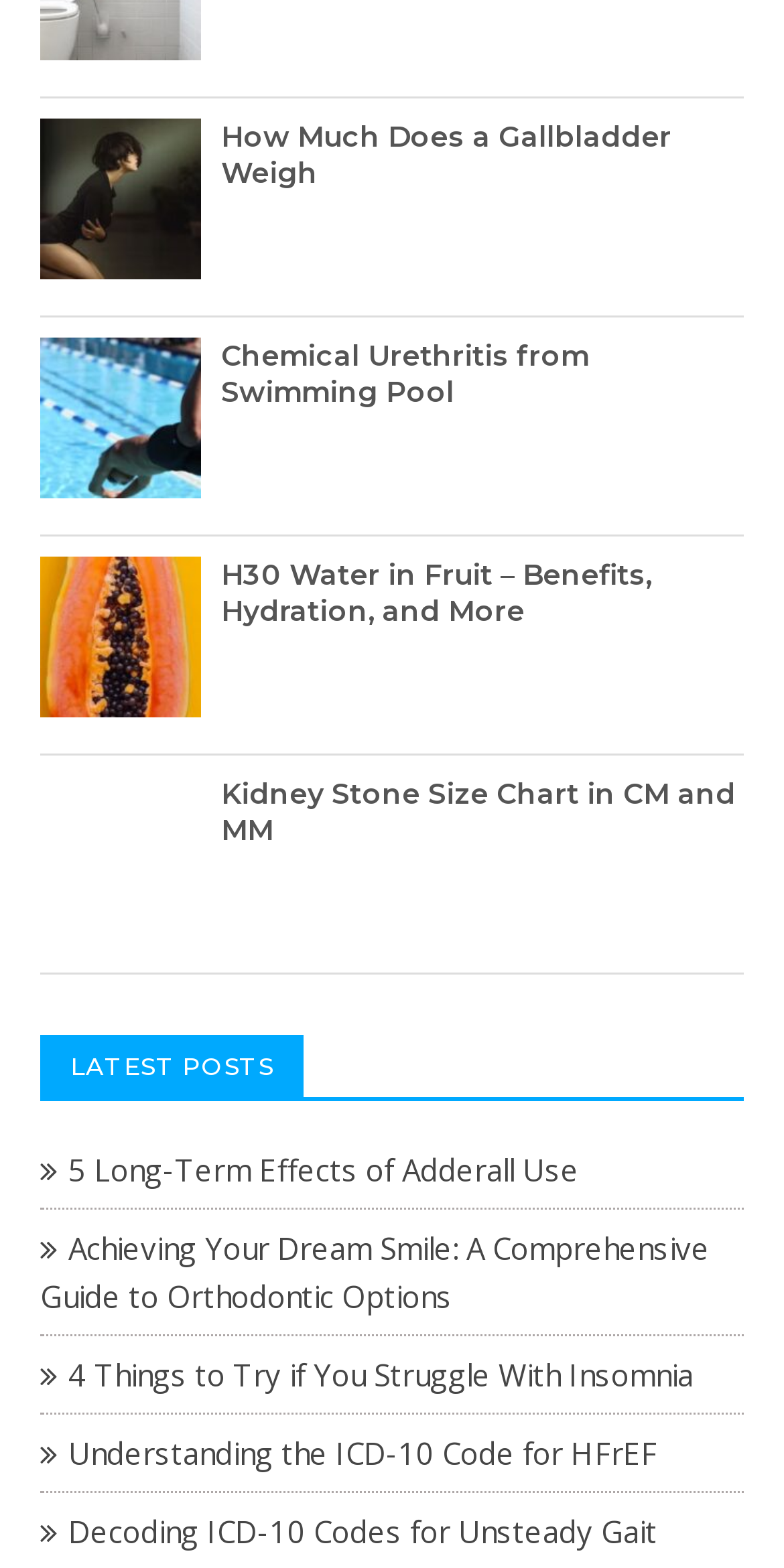Please predict the bounding box coordinates of the element's region where a click is necessary to complete the following instruction: "Learn about the benefits of H30 water in fruit". The coordinates should be represented by four float numbers between 0 and 1, i.e., [left, top, right, bottom].

[0.282, 0.354, 0.831, 0.401]